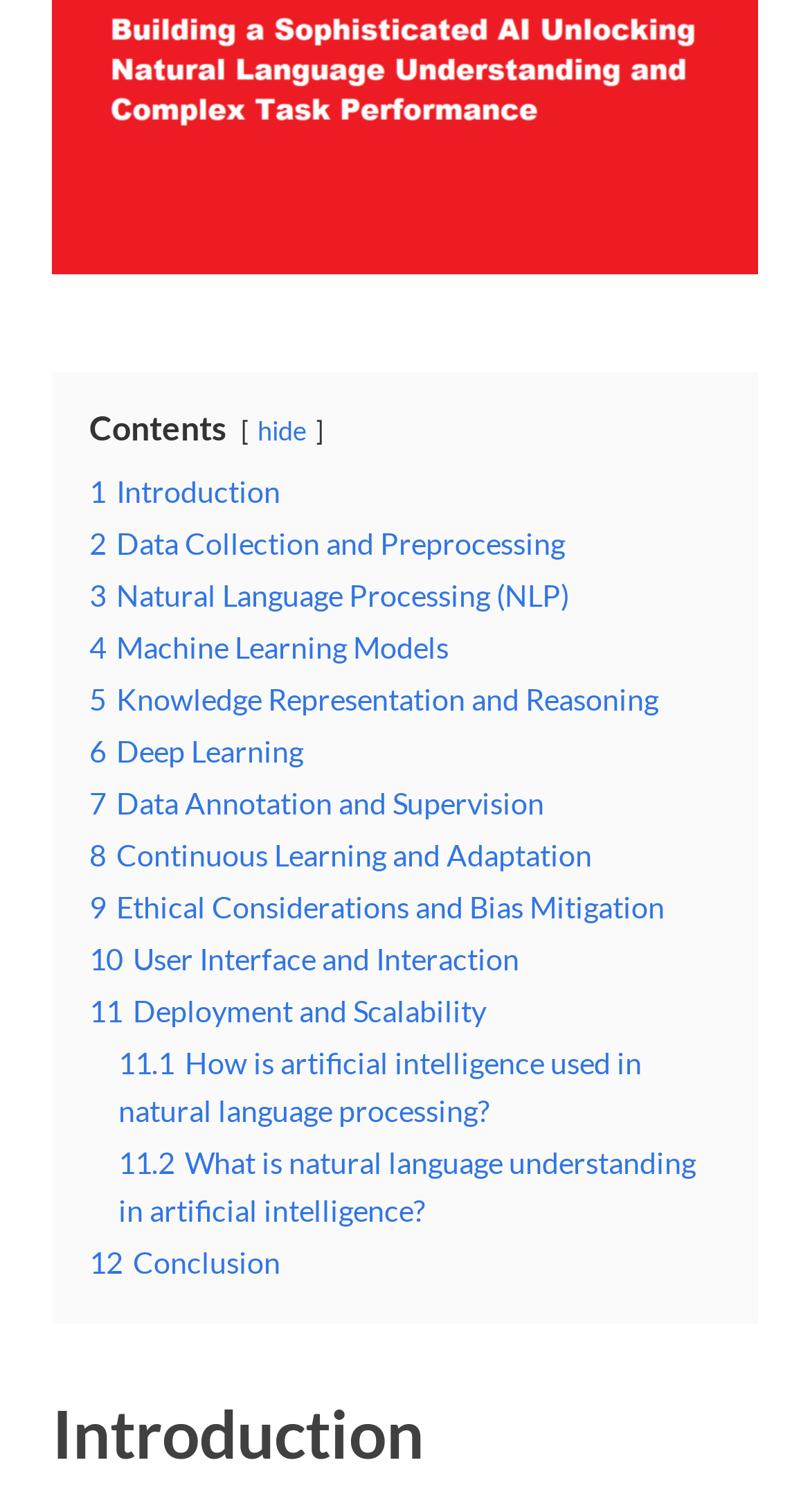Based on the image, provide a detailed and complete answer to the question: 
What is the first chapter of the artificial intelligence system?

The first chapter of the artificial intelligence system can be found by looking at the links on the webpage. The first link is '1 Introduction', which suggests that it is the first chapter of the system.